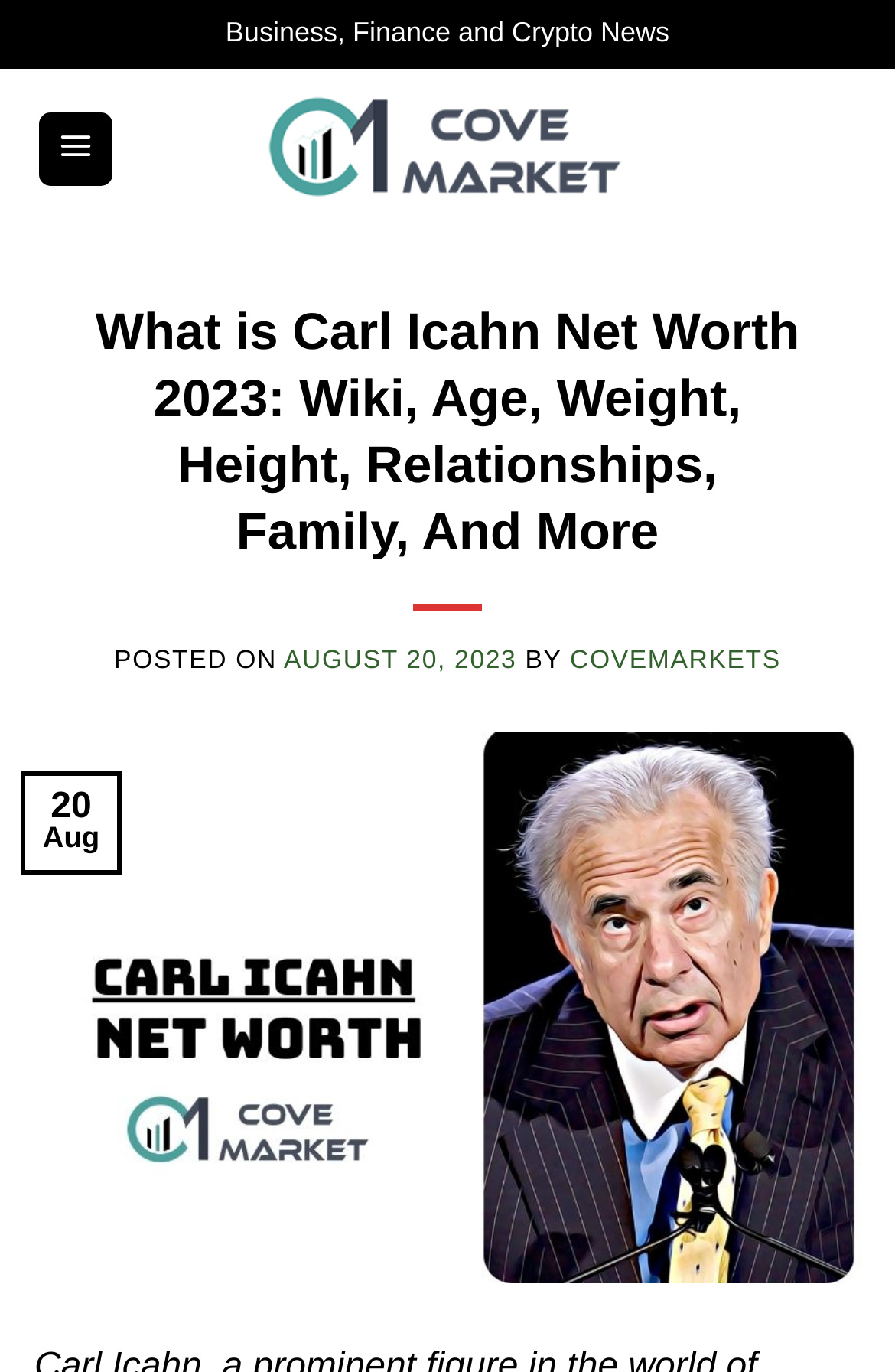Respond to the following question using a concise word or phrase: 
What is the month of the latest article?

Aug